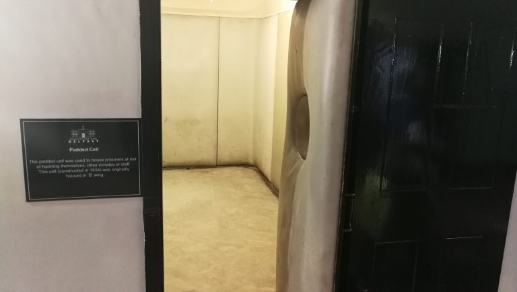Summarize the image with a detailed description that highlights all prominent details.

The image captures the entrance to a cell, identified as "Punishment Cell," which is part of a historical site. To the left, a black plaque provides context about the cell, perhaps enhancing the atmosphere of solemnity and reflection. The interior is stark and unadorned, with bare walls and a simple concrete floor, evoking a sense of isolation. The door is partially open, inviting viewers to peer inside while simultaneously reminding them of the confinement endured by those who were held there. The setup suggests a narrative around the harsh realities of past prison conditions, particularly striking in its implication of dark historical themes concerning justice and human rights.